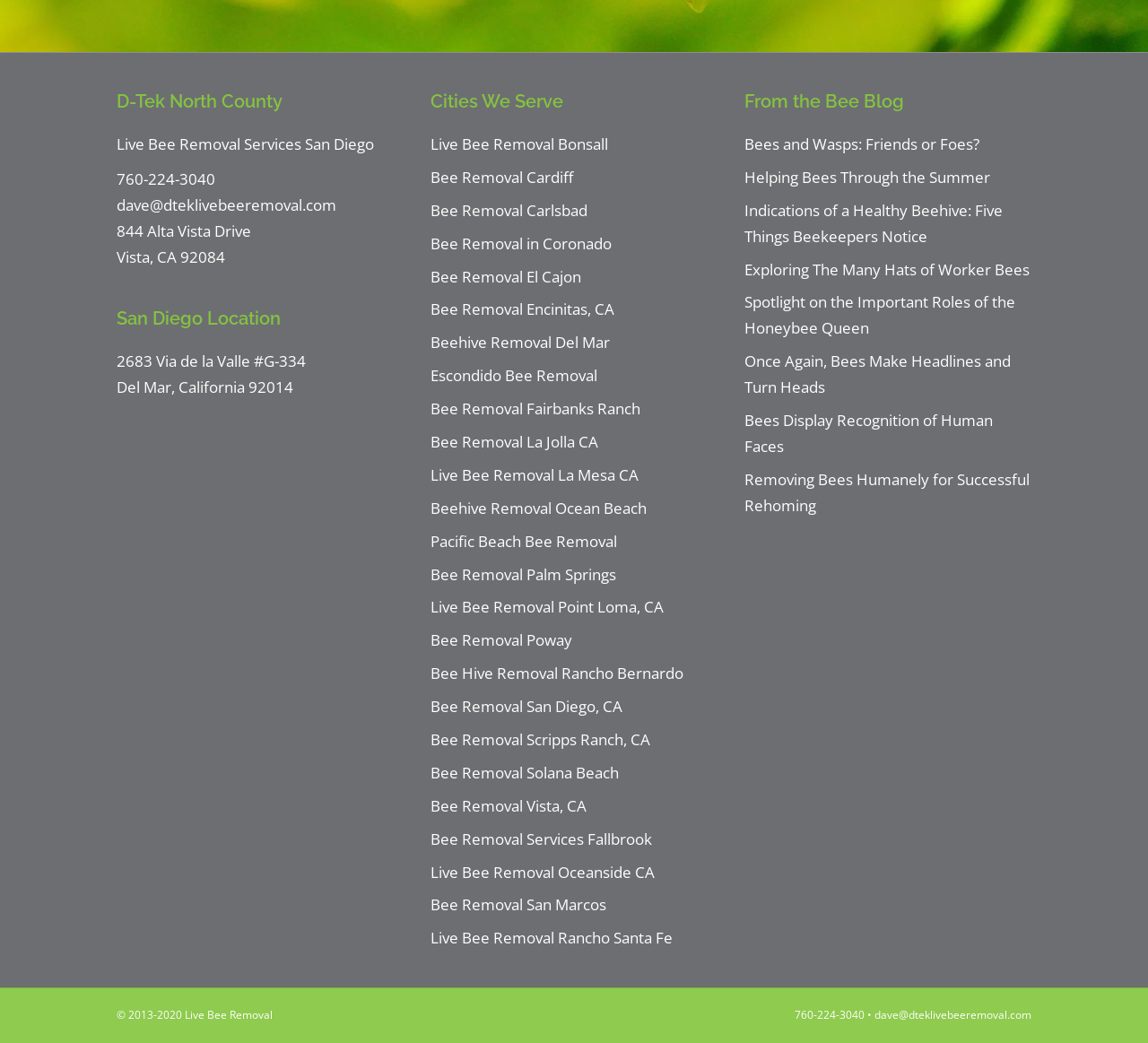Determine the bounding box coordinates of the region to click in order to accomplish the following instruction: "Visit the Live Bee Removal Bonsall page". Provide the coordinates as four float numbers between 0 and 1, specifically [left, top, right, bottom].

[0.375, 0.128, 0.53, 0.148]